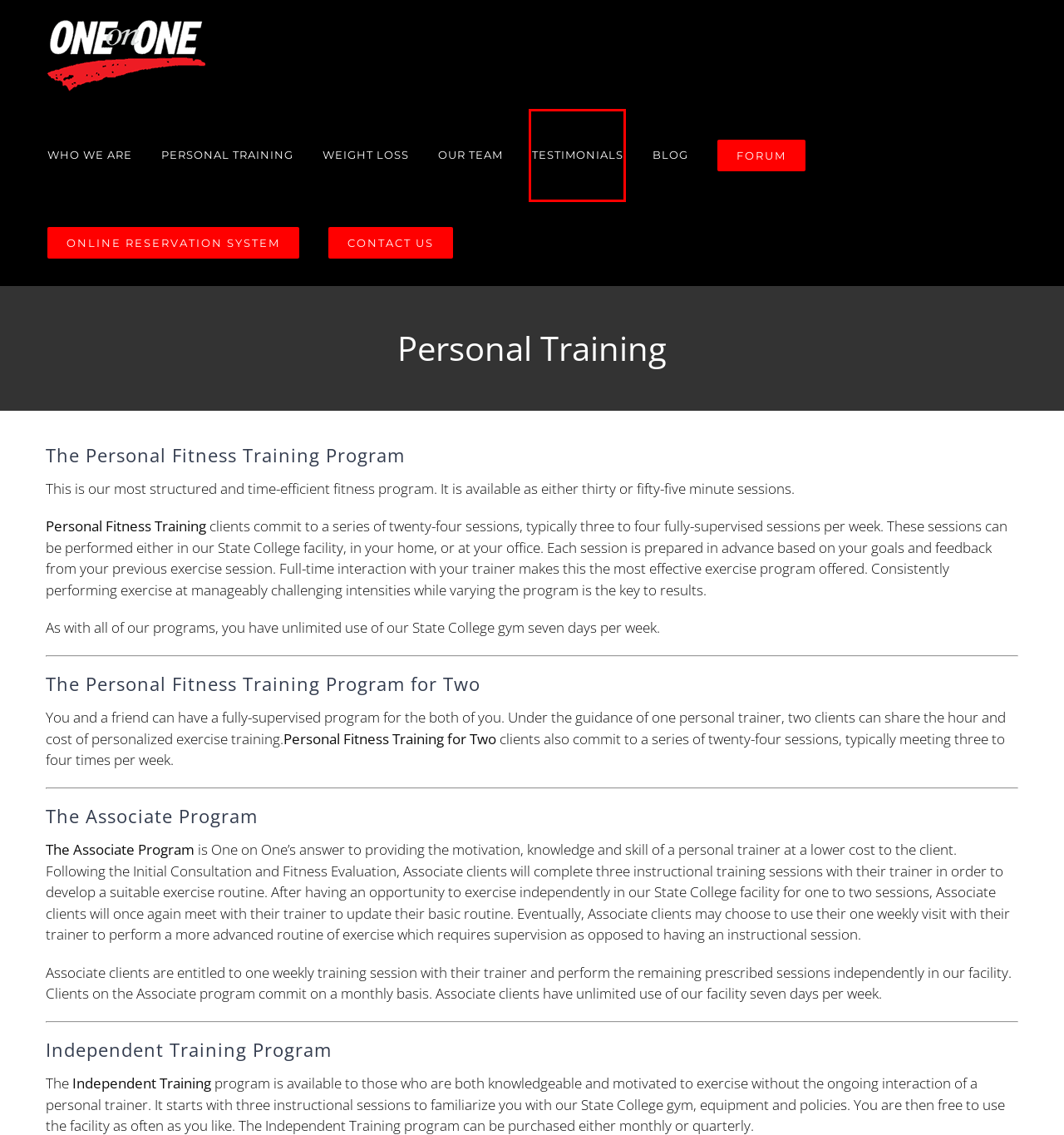You are presented with a screenshot of a webpage containing a red bounding box around a particular UI element. Select the best webpage description that matches the new webpage after clicking the element within the bounding box. Here are the candidates:
A. Forum • One on One Fitness
B. Testimonials • Personal Training • Nutrition | One on One, State College PA
C. Personal Trainers | One on One Fitness, State College PA
D. Contact Us | One on One Fitness, State College PA
E. Weight Loss | One on One Fitness, State College Pennsylvania
F. Personal Training • Dietitian • State College • One on One Fitness
G. One on One's Principles and Core Beliefs • One on One Fitness
H. Experience | One on One Fitness, State College PA

B